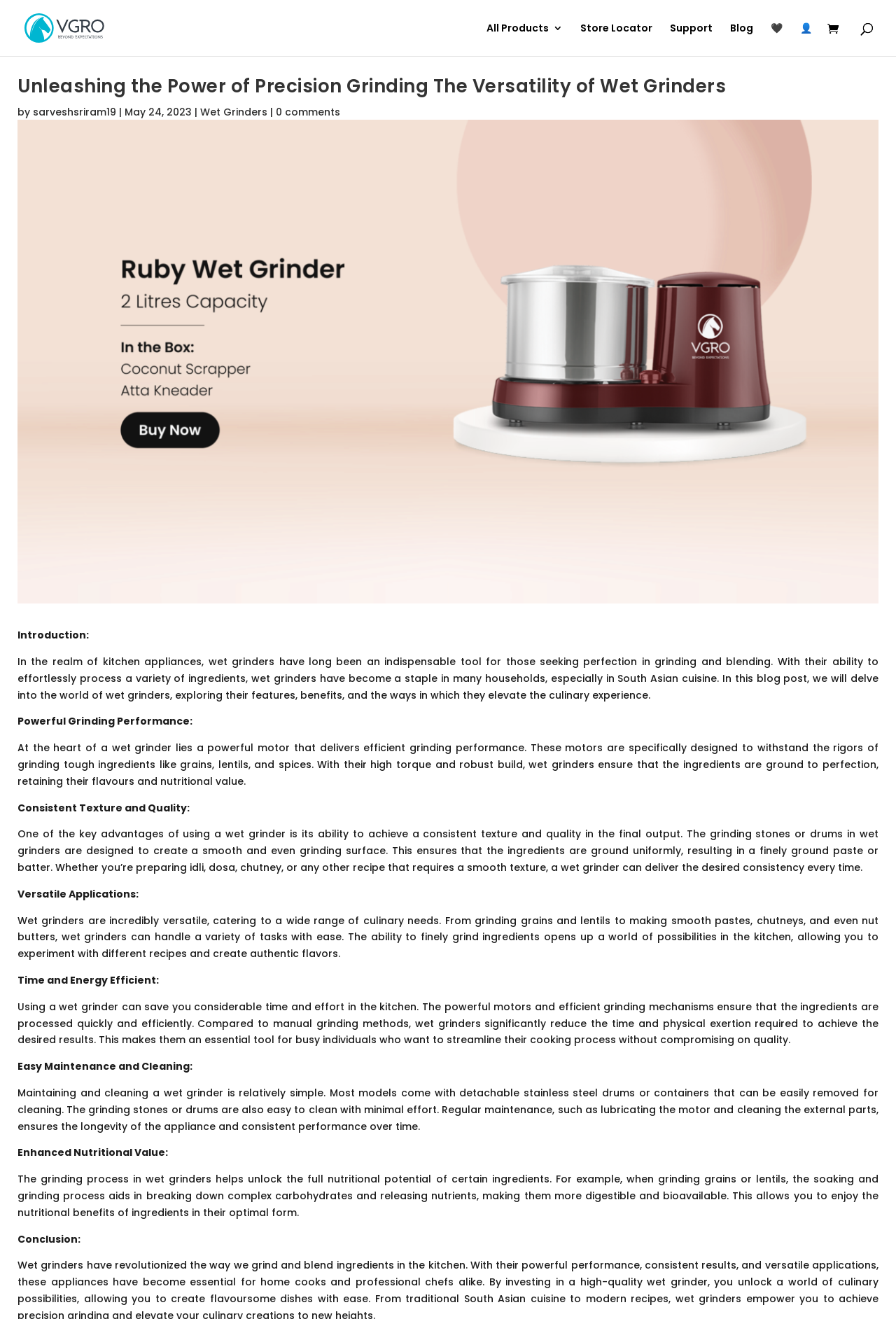Respond with a single word or phrase to the following question:
How many links are in the top navigation bar?

5